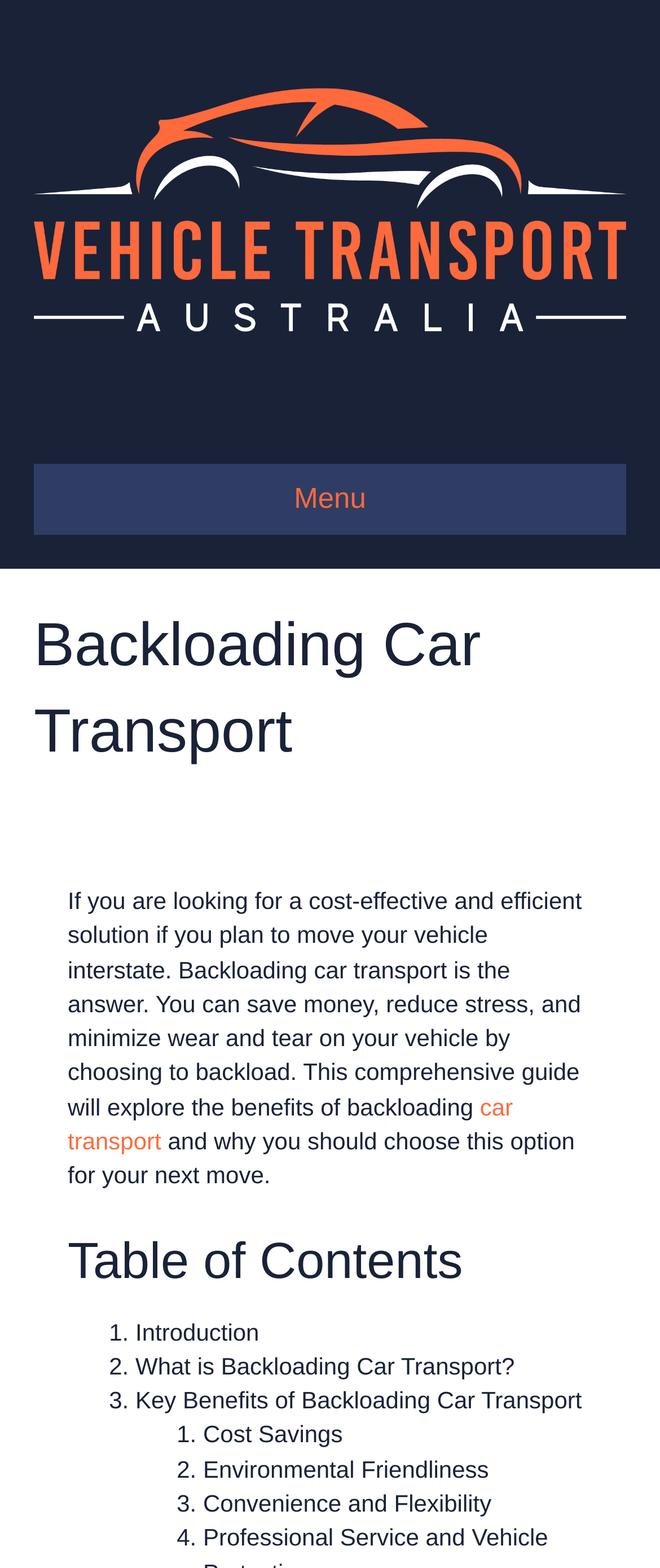What is the purpose of backloading car transport?
Please look at the screenshot and answer in one word or a short phrase.

To save money and reduce stress